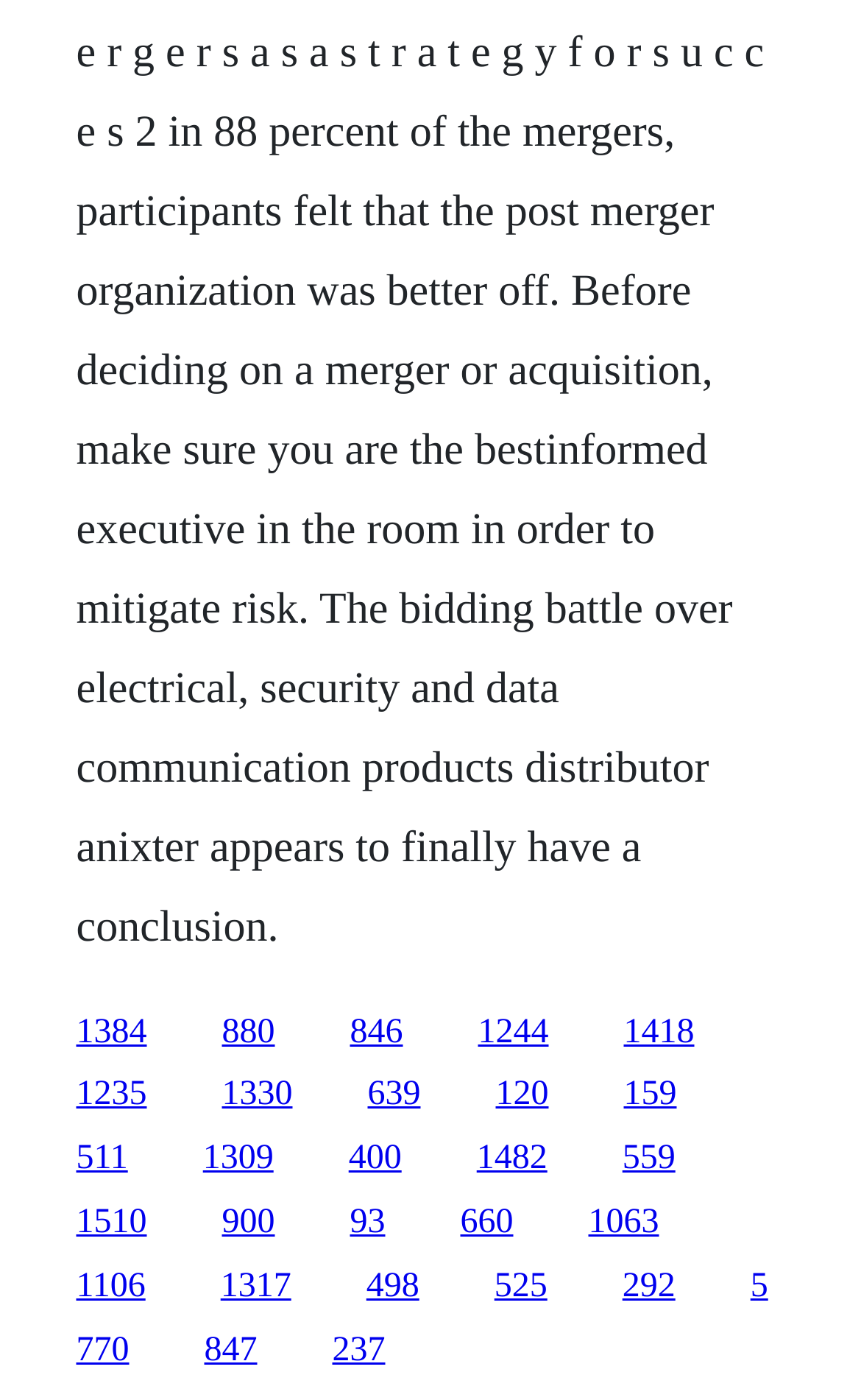Please specify the bounding box coordinates of the area that should be clicked to accomplish the following instruction: "follow the twentieth link". The coordinates should consist of four float numbers between 0 and 1, i.e., [left, top, right, bottom].

[0.683, 0.86, 0.765, 0.886]